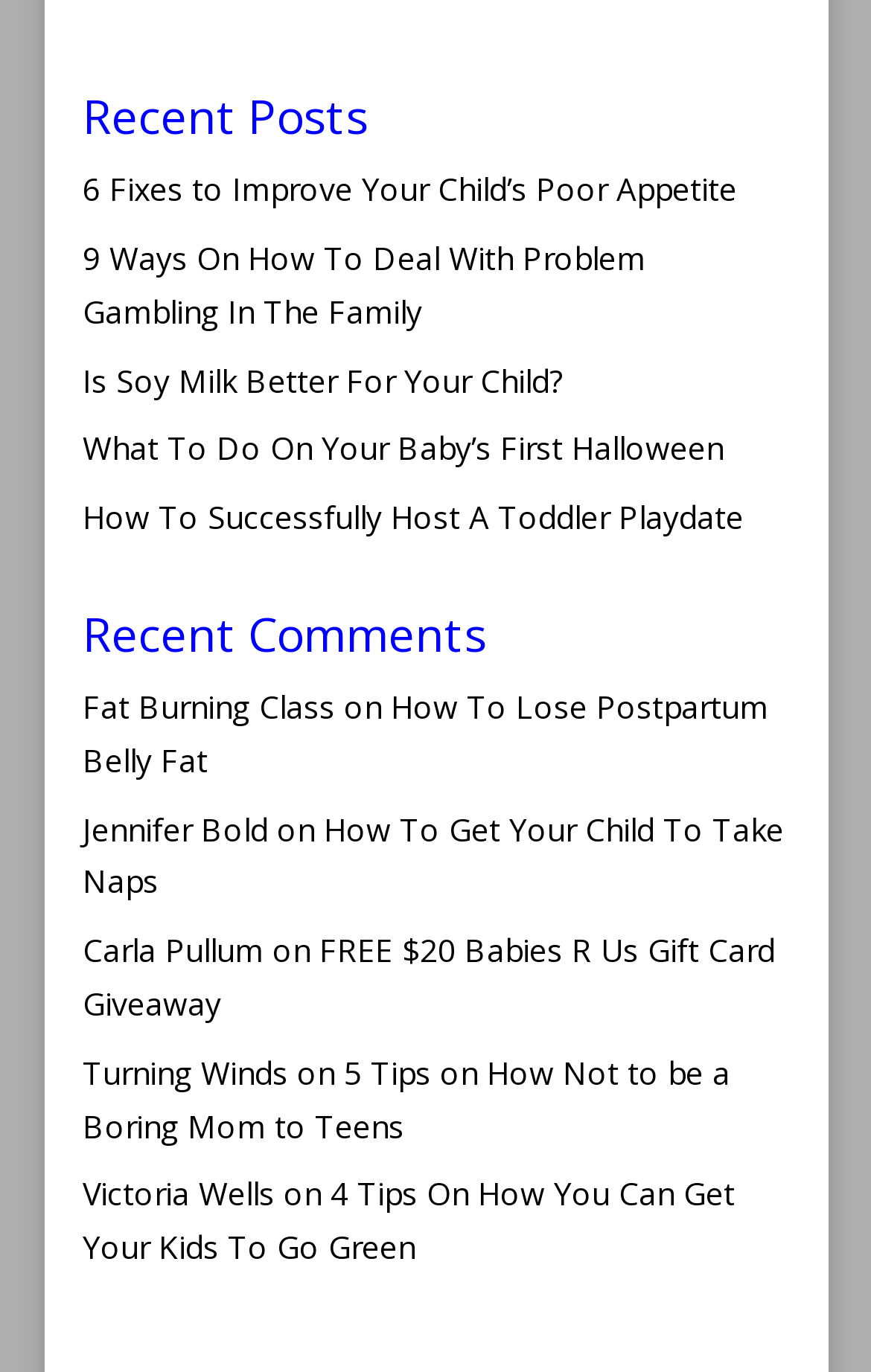Please identify the bounding box coordinates of the element's region that needs to be clicked to fulfill the following instruction: "check the recent comment from Fat Burning Class". The bounding box coordinates should consist of four float numbers between 0 and 1, i.e., [left, top, right, bottom].

[0.095, 0.499, 0.385, 0.53]